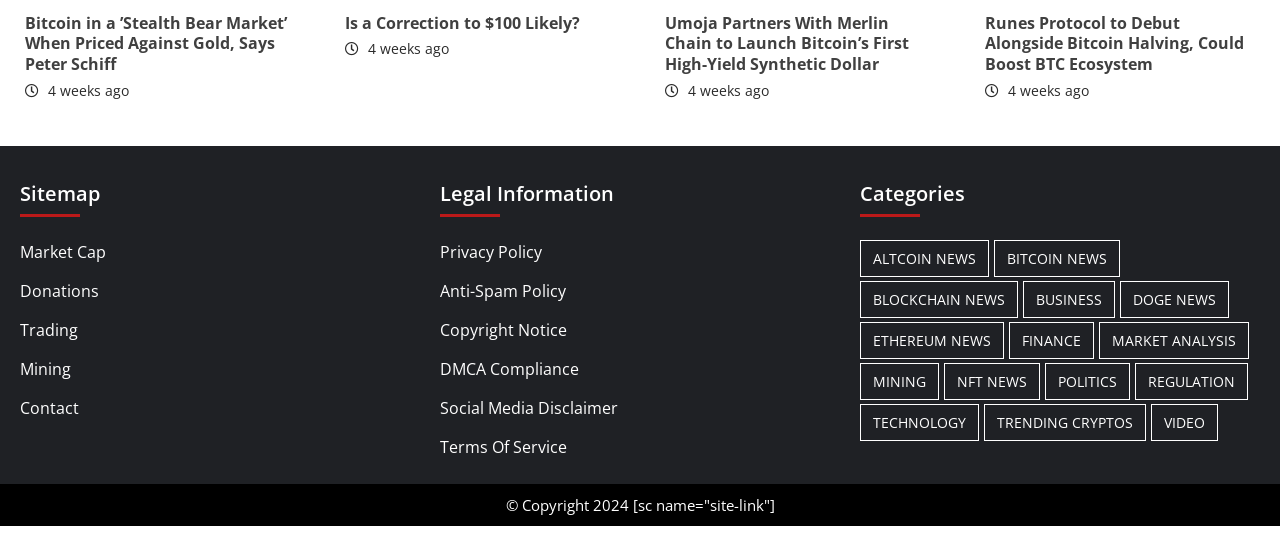Can you show the bounding box coordinates of the region to click on to complete the task described in the instruction: "Visit the Sitemap page"?

[0.016, 0.307, 0.328, 0.414]